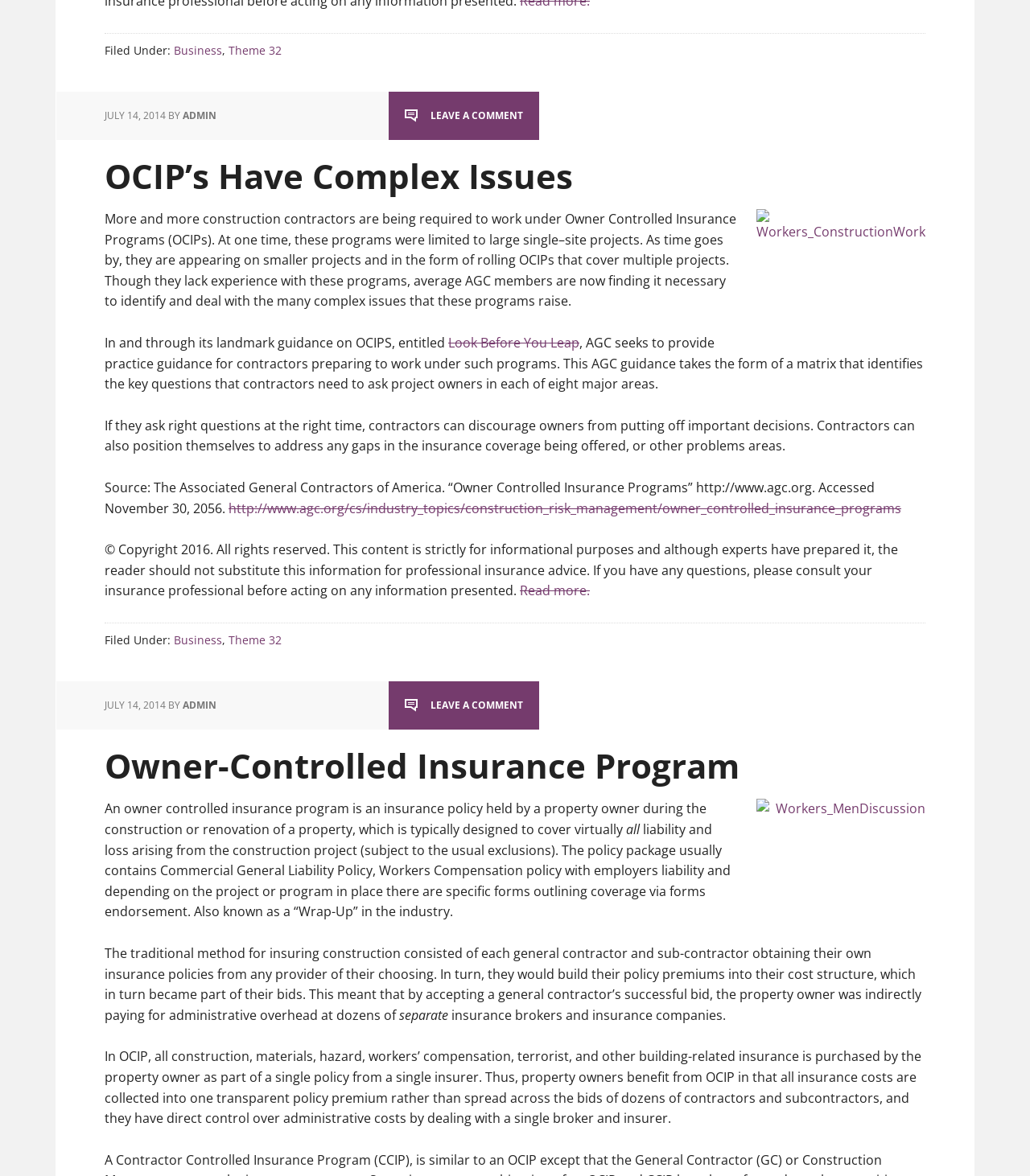What is the name of the organization mentioned in the article? Using the information from the screenshot, answer with a single word or phrase.

The Associated General Contractors of America